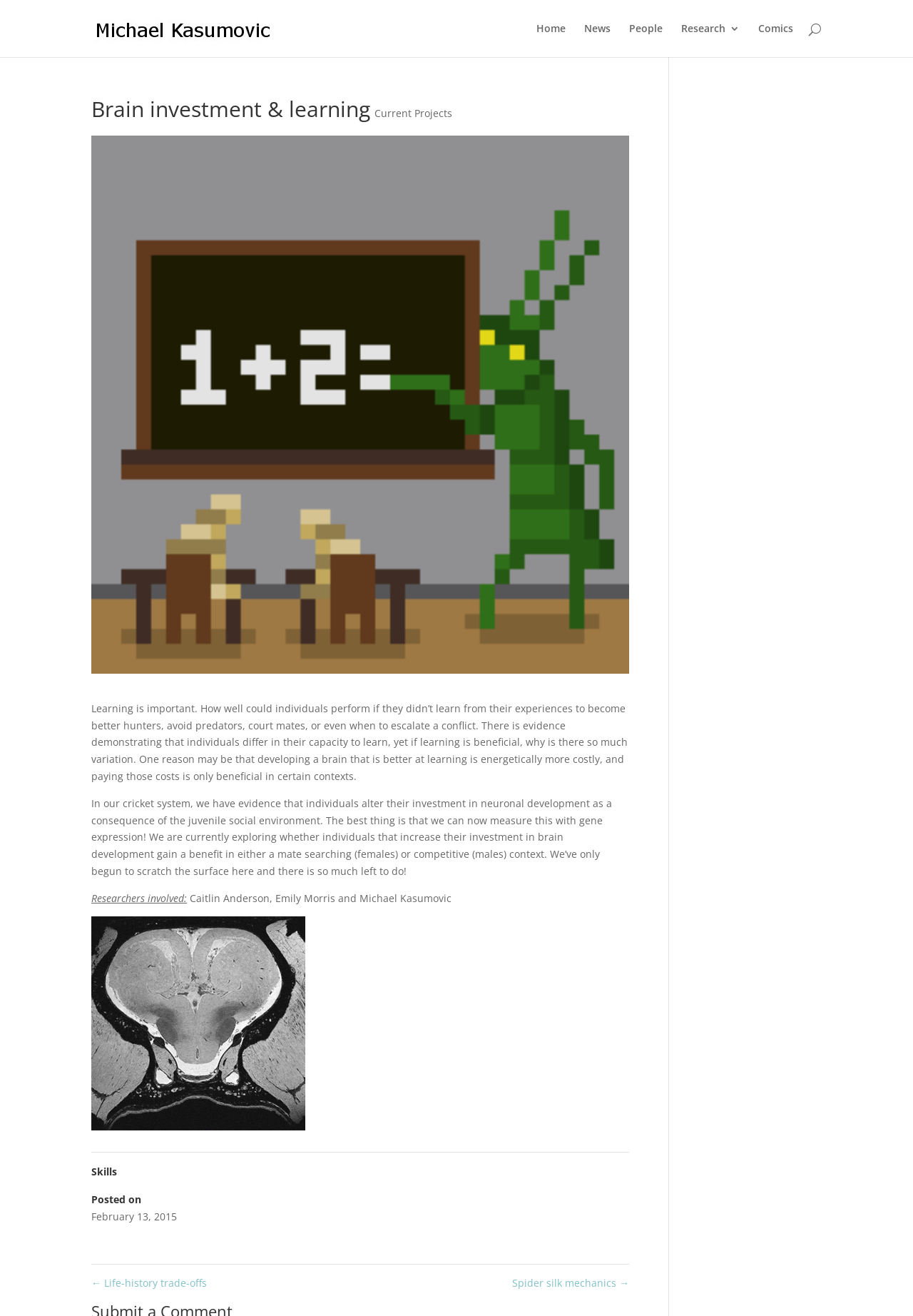Pinpoint the bounding box coordinates of the area that must be clicked to complete this instruction: "Click on the 'Home' link".

[0.588, 0.018, 0.62, 0.043]